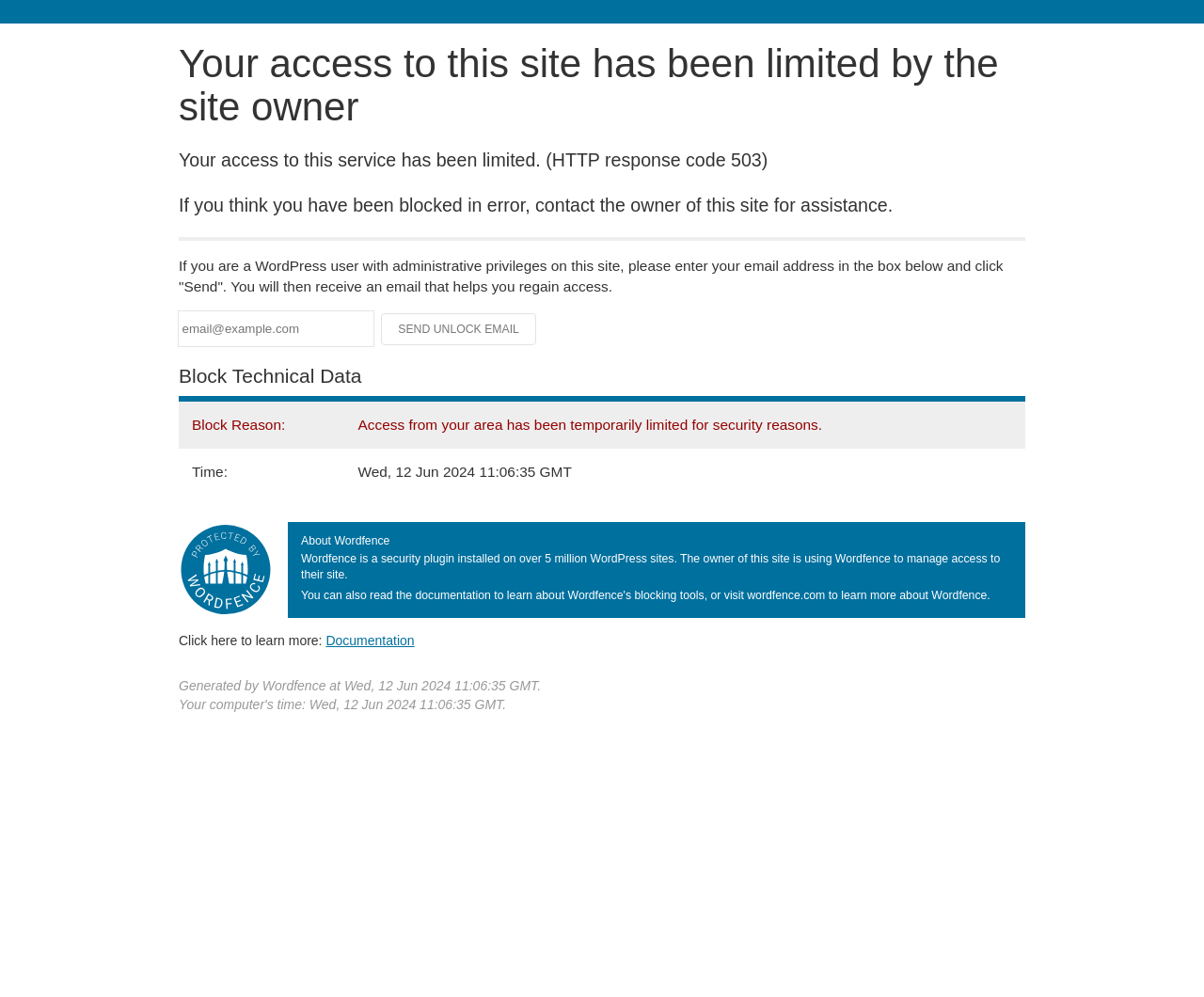Extract the main heading from the webpage content.

Your access to this site has been limited by the site owner